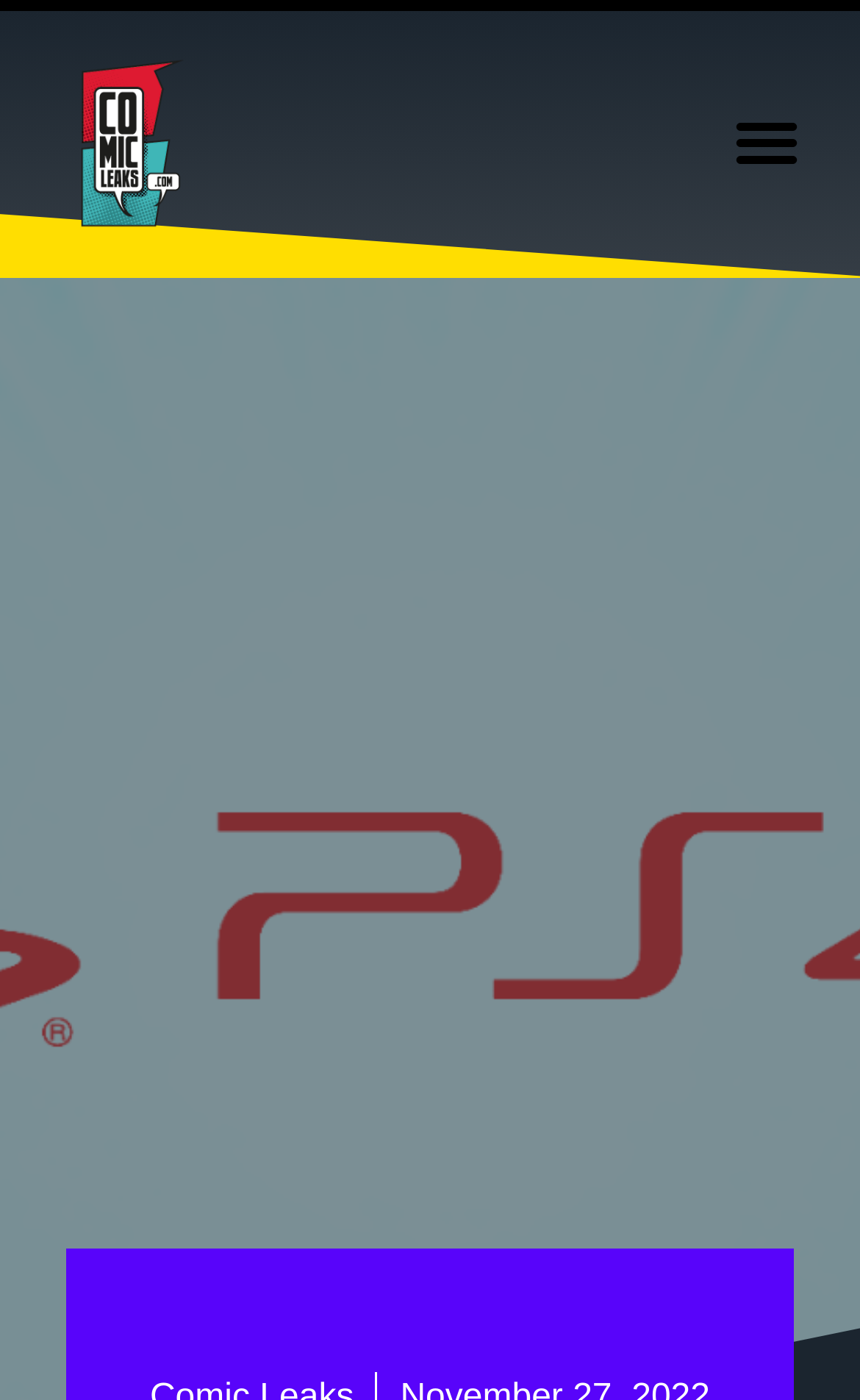Extract the main heading from the webpage content.

PS4 SALE MAKES SOME OF THE BEST GAMES ONLY A FEW DOLLARS